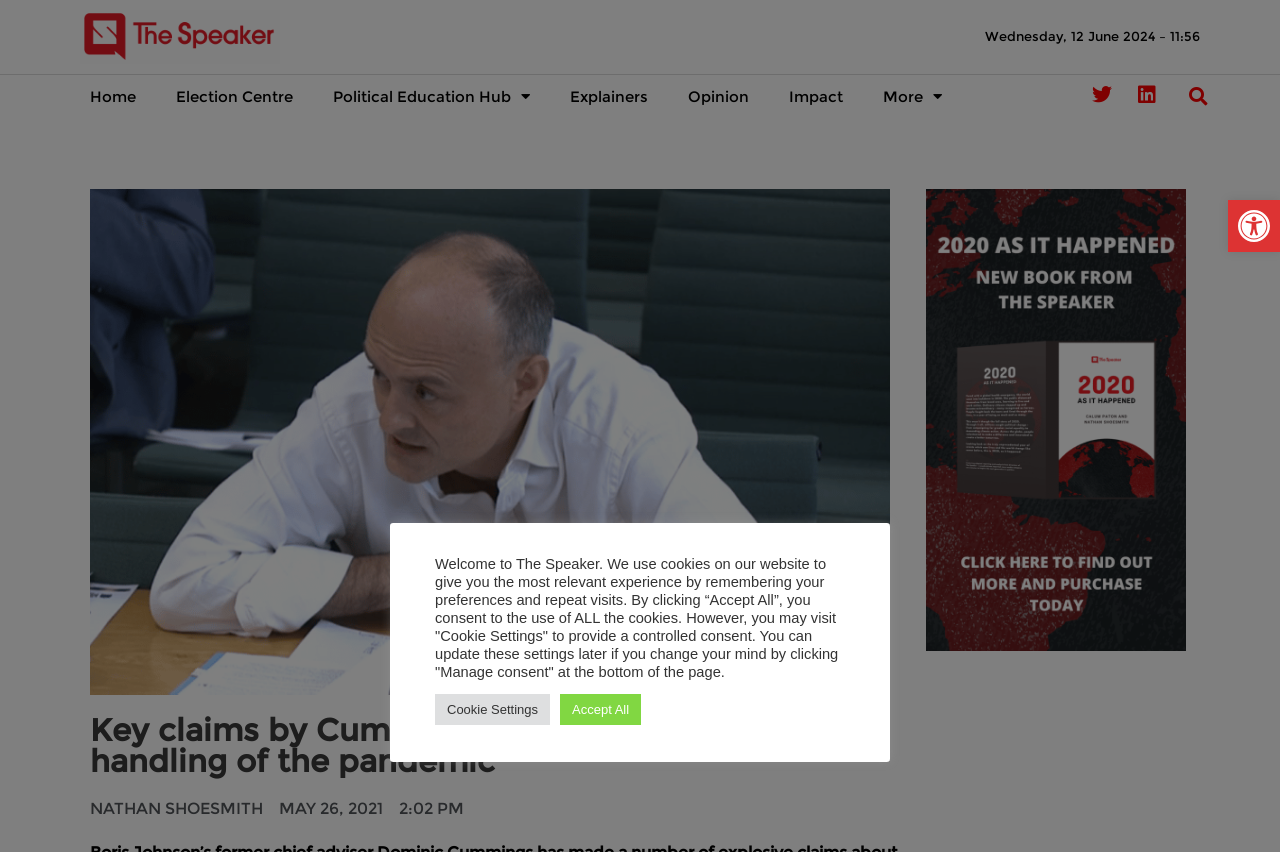Find and specify the bounding box coordinates that correspond to the clickable region for the instruction: "Open toolbar Accessibility Tools".

[0.959, 0.235, 1.0, 0.296]